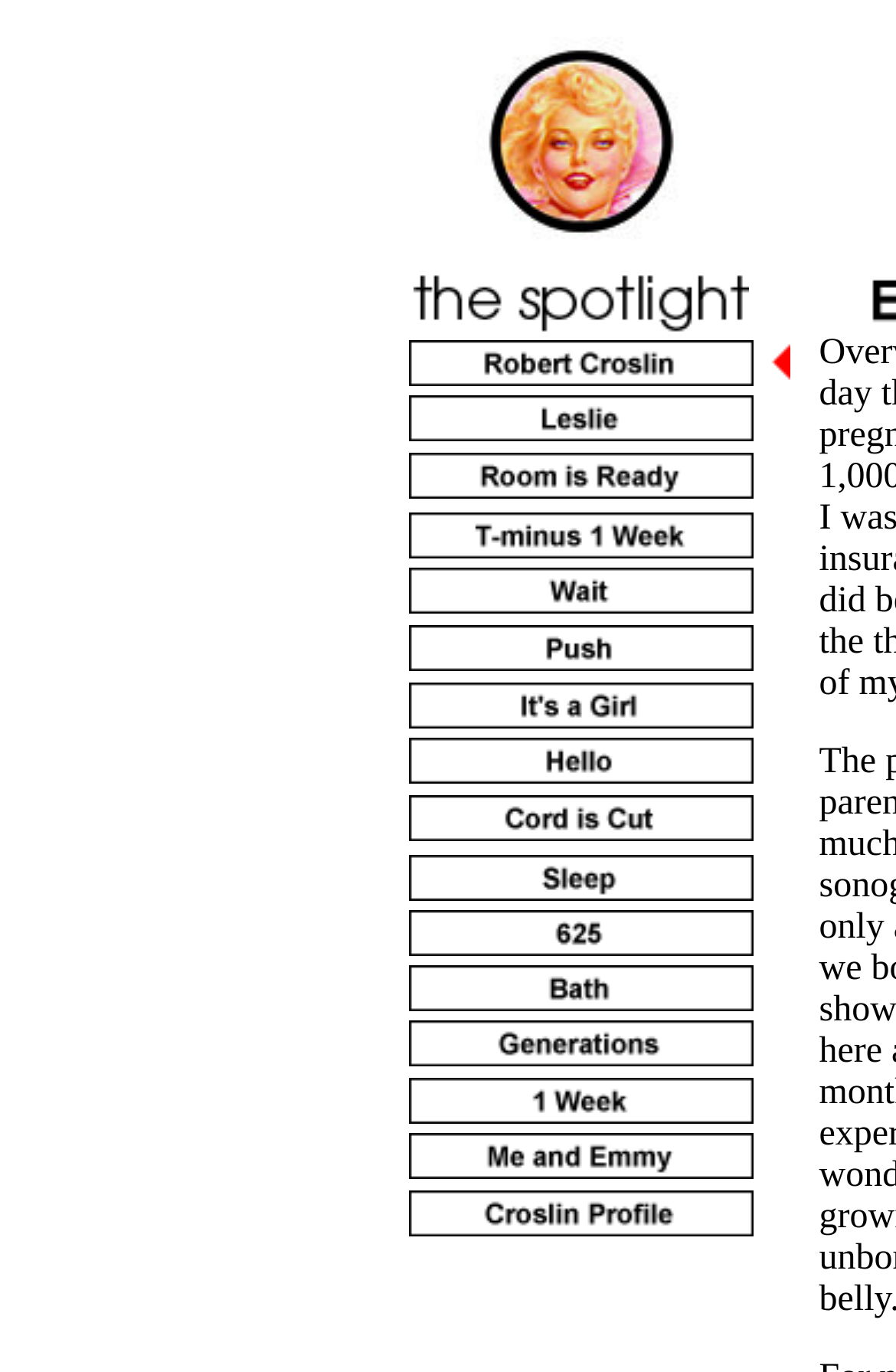Please determine the bounding box coordinates for the element that should be clicked to follow these instructions: "click the fifth image".

[0.456, 0.33, 0.841, 0.363]